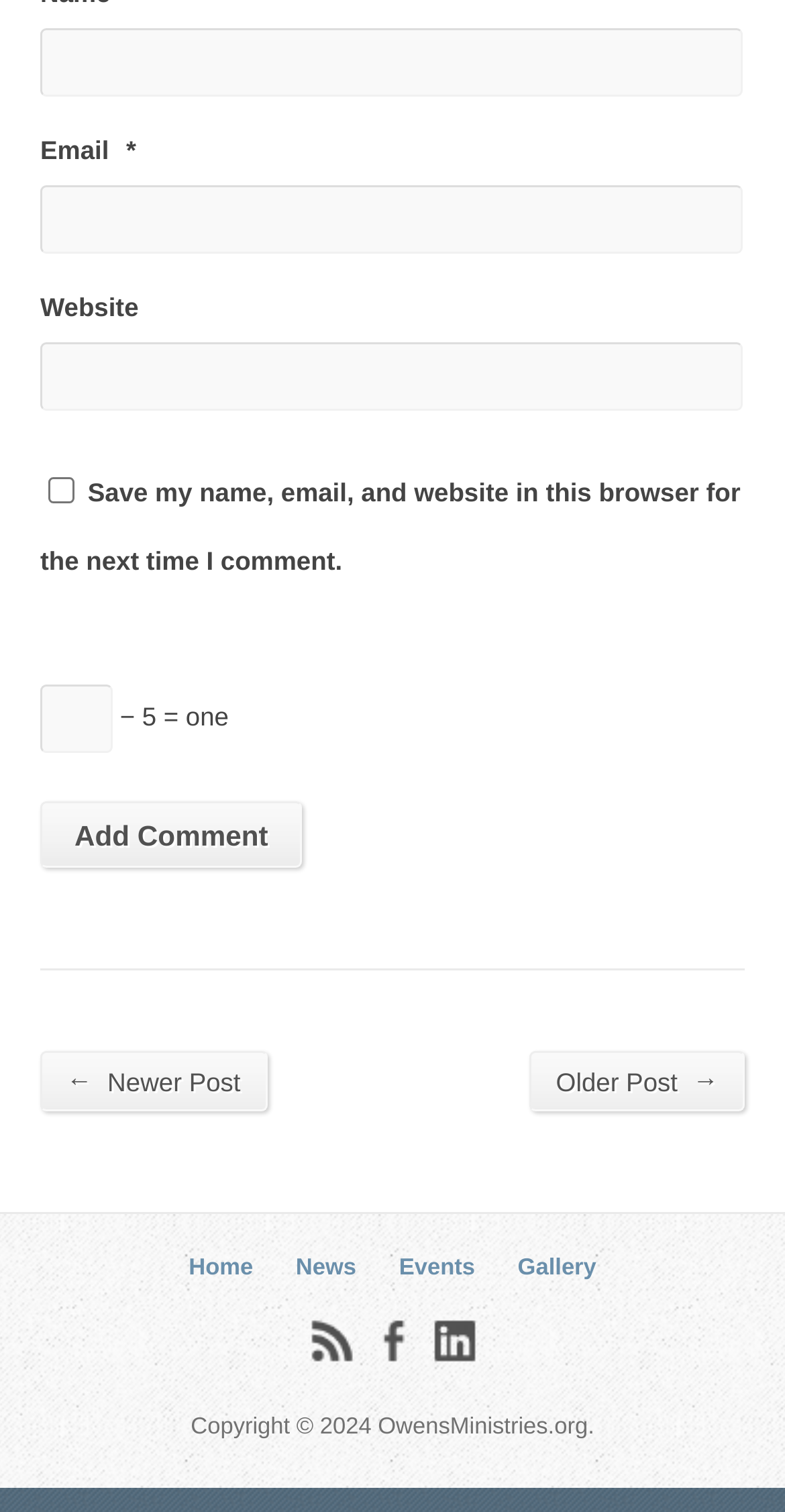How many navigation links are present at the bottom of the page?
Provide a well-explained and detailed answer to the question.

There are five navigation links present at the bottom of the page, namely 'Home', 'News', 'Events', 'Gallery', and 'RSS'.